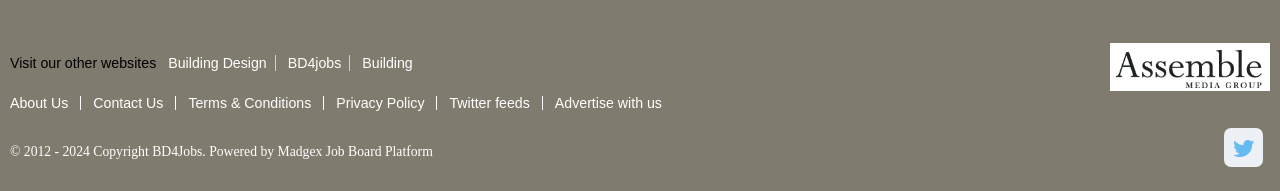Utilize the details in the image to thoroughly answer the following question: What is the platform powering BD4Jobs?

I analyzed the StaticText element at the bottom of the webpage and found the text 'Powered by Madgex Job Board Platform', which indicates the platform powering BD4Jobs.